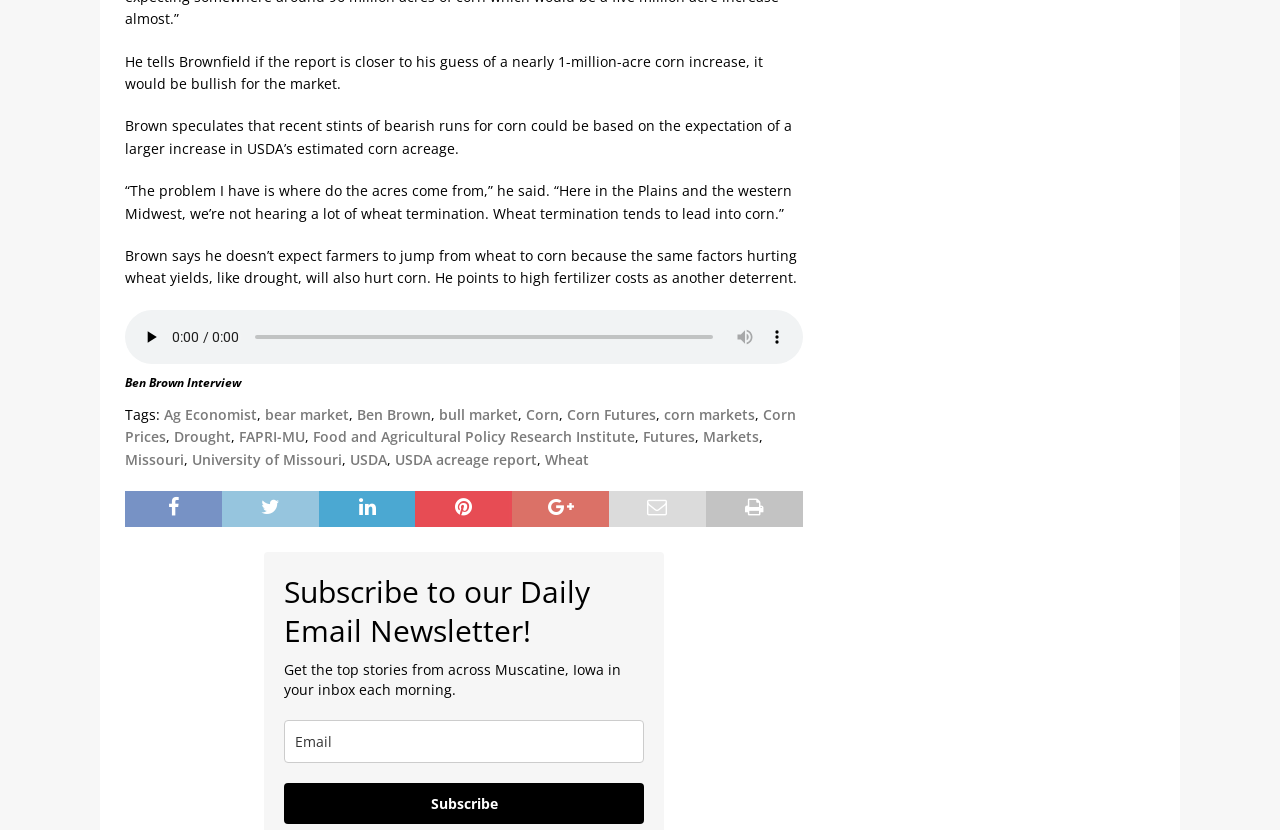Locate the bounding box coordinates of the UI element described by: "aria-label="email" name="fields[email]" placeholder="Email"". The bounding box coordinates should consist of four float numbers between 0 and 1, i.e., [left, top, right, bottom].

[0.222, 0.867, 0.503, 0.919]